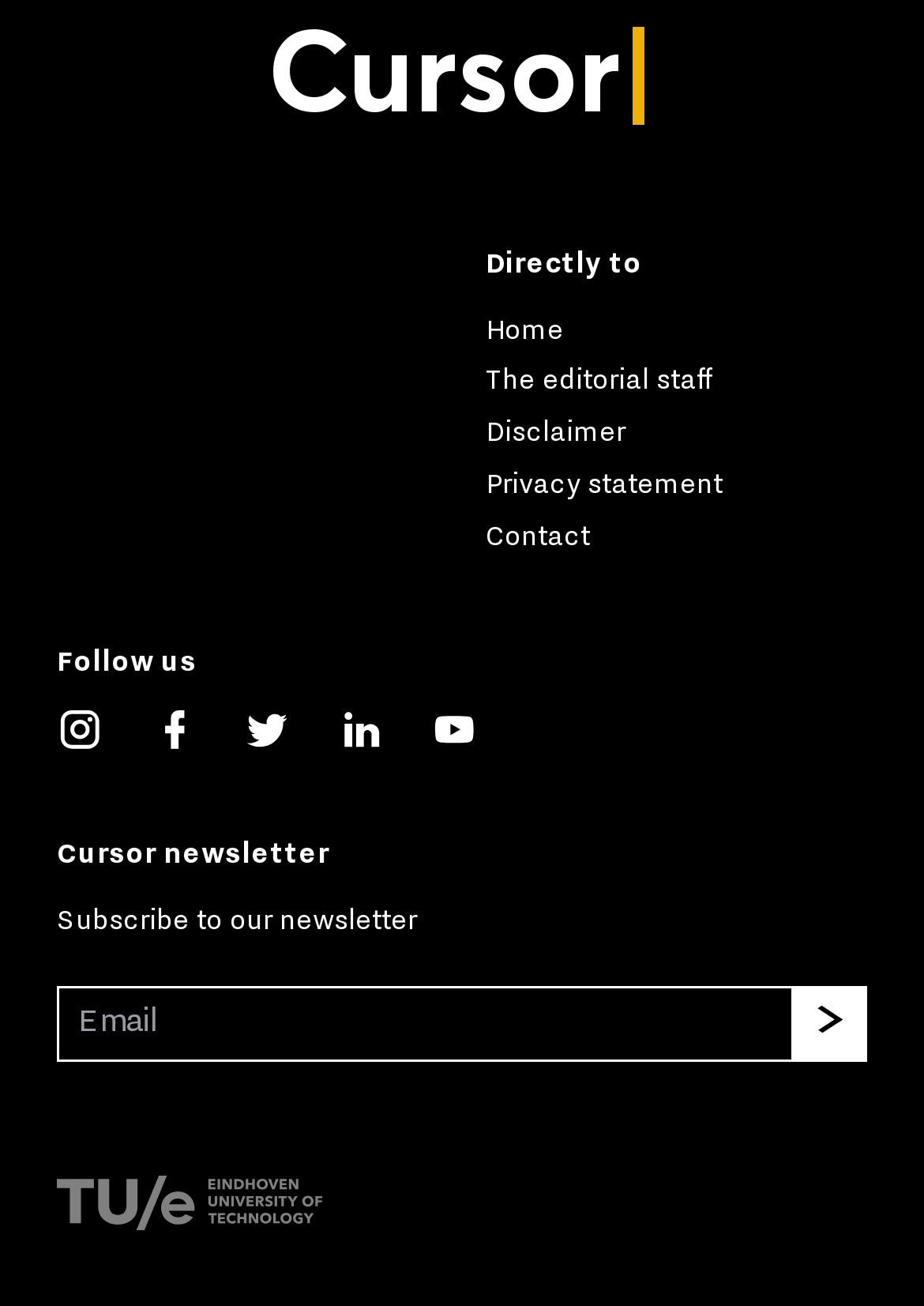How many links are listed under 'Directly to'?
Please answer the question with as much detail as possible using the screenshot.

The links 'Home', 'The editorial staff', 'Disclaimer', 'Privacy statement', and 'Contact' are listed under the heading 'Directly to' which indicates that there are 5 links listed.